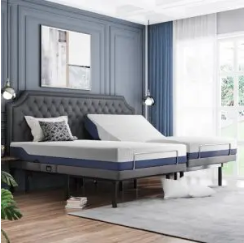Generate a detailed explanation of the scene depicted in the image.

The image showcases a stylish adjustable ergonomic bed with a vibration massage feature, elegantly positioned in a modern bedroom setting. The bed features a sleek design with a dark fabric headboard and multiple adjustable sections, allowing for personalized comfort. It is accompanied by decorative pillows that add a touch of sophistication. The room is softly illuminated by ambient lighting, with large windows dressed in blue curtains allowing natural light to filter in. A large mirror reflects the stylish decor, enhancing the sense of space and tranquility in this well-decorated environment. This bed not only promises relaxation but also serves as a stylish focal point in the room, ideal for a restful night's sleep.